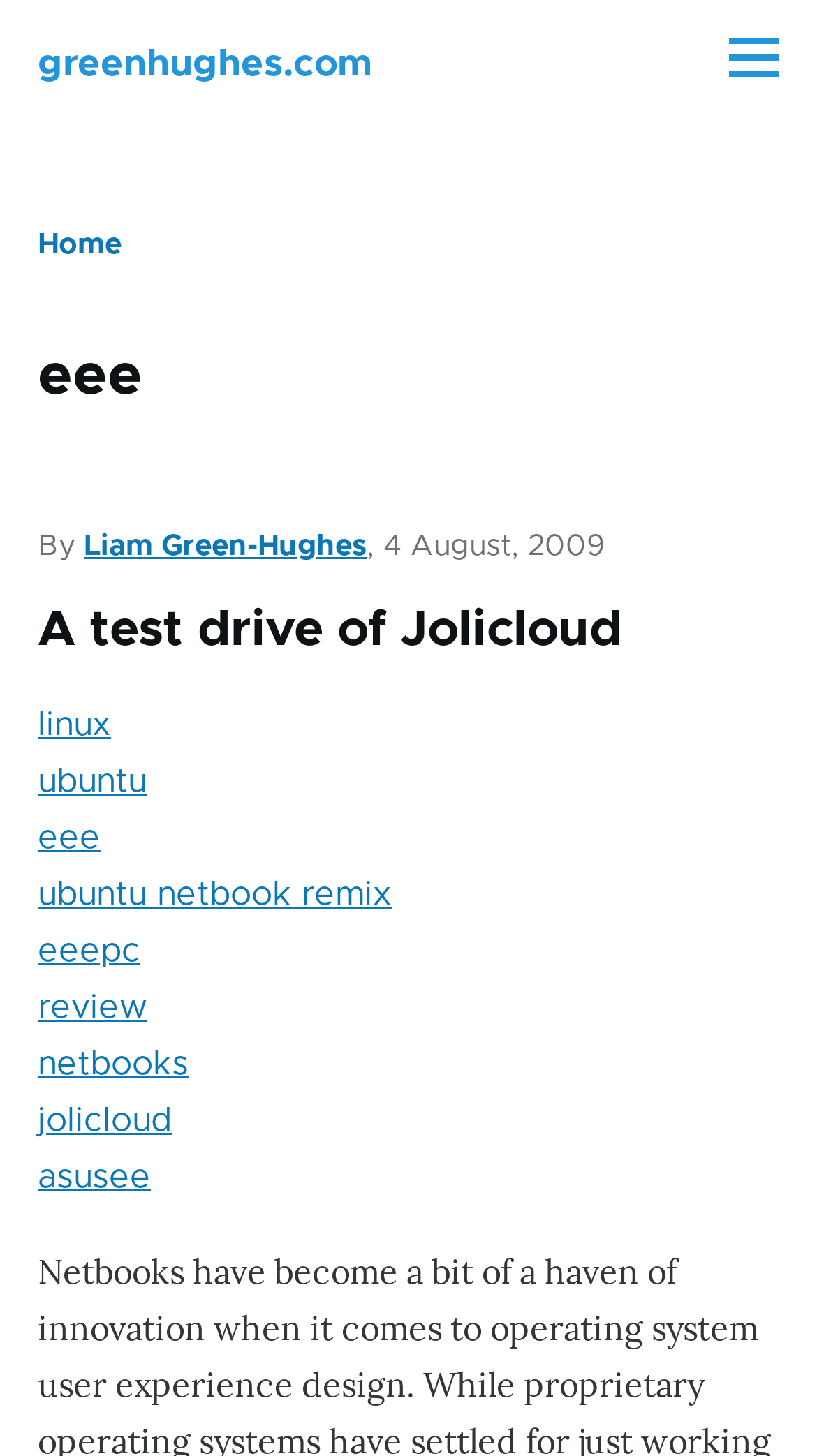Determine the bounding box coordinates of the area to click in order to meet this instruction: "Go to ADMISSIONPK".

None